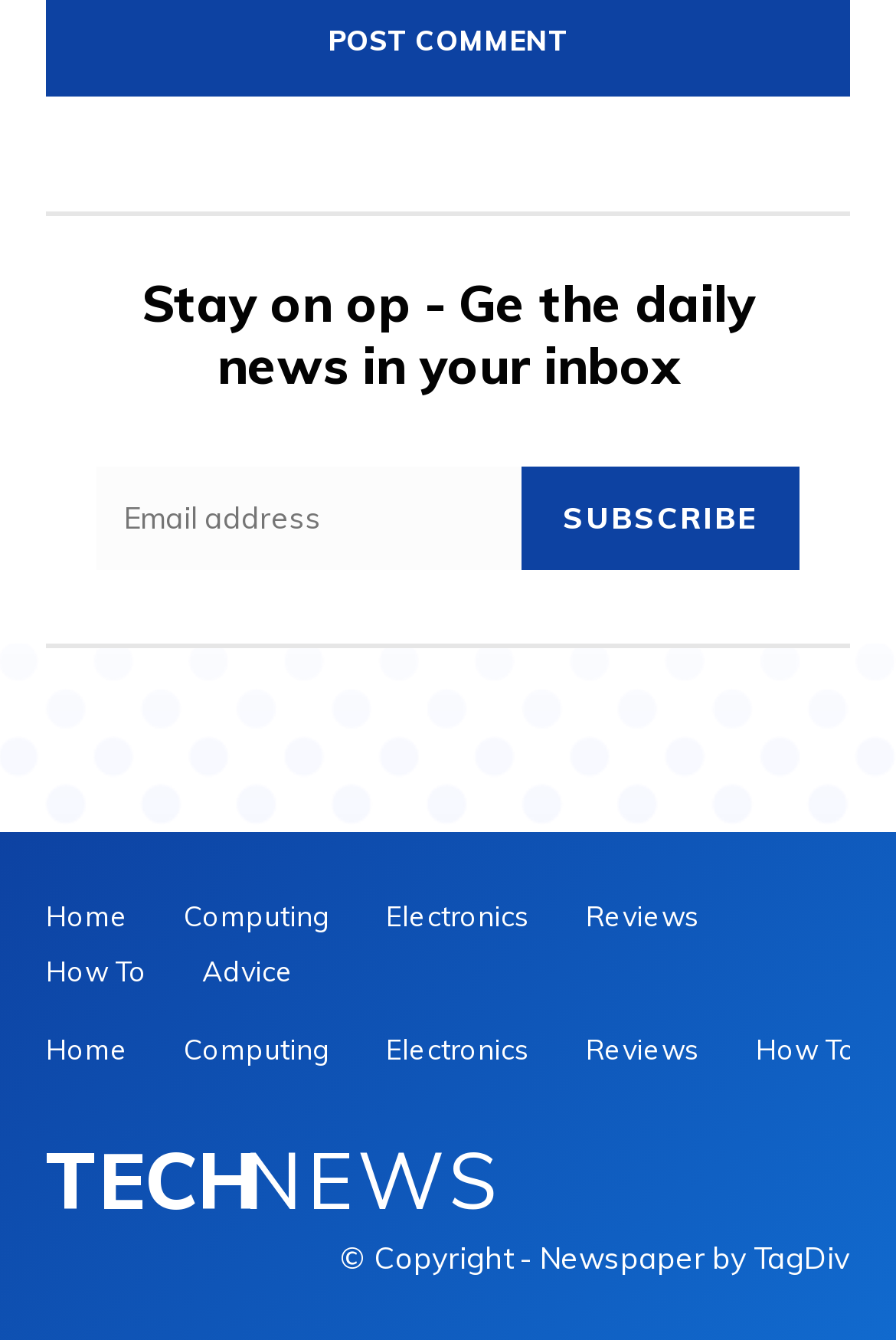What is the purpose of the textbox?
Can you give a detailed and elaborate answer to the question?

The textbox is labeled as 'email' and is required, indicating that it is used to input an email address, likely for subscription or newsletter purposes.